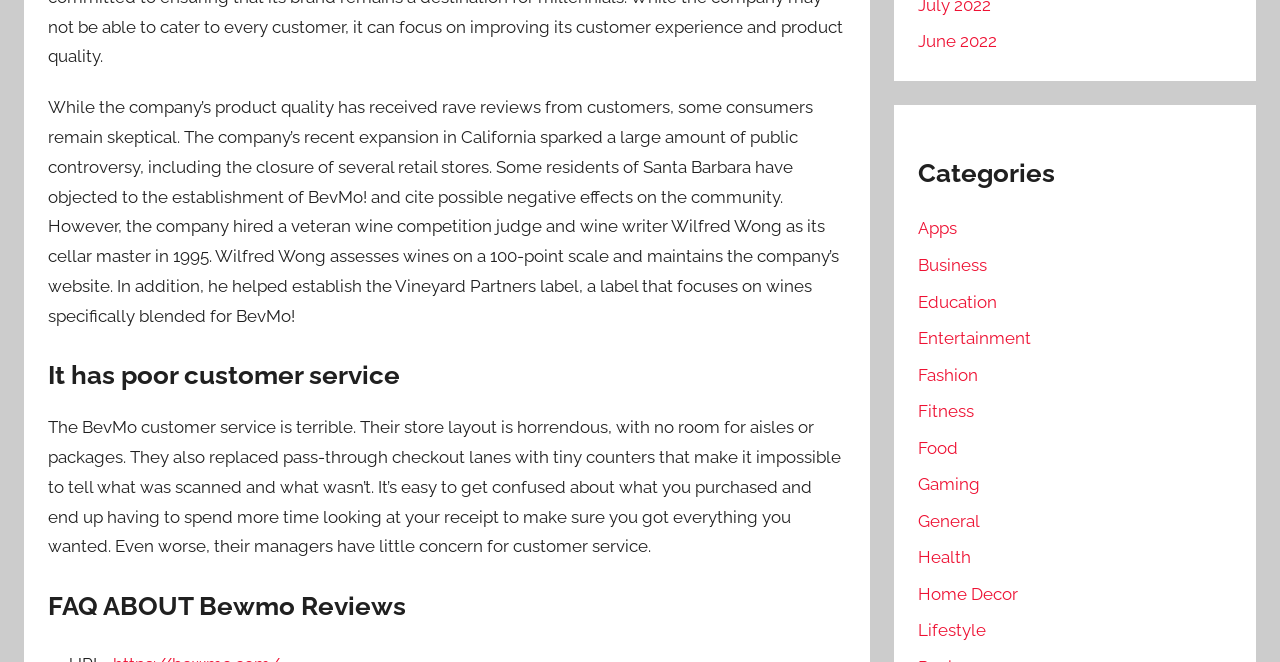For the following element description, predict the bounding box coordinates in the format (top-left x, top-left y, bottom-right x, bottom-right y). All values should be floating point numbers between 0 and 1. Description: Entertainment

[0.717, 0.496, 0.805, 0.526]